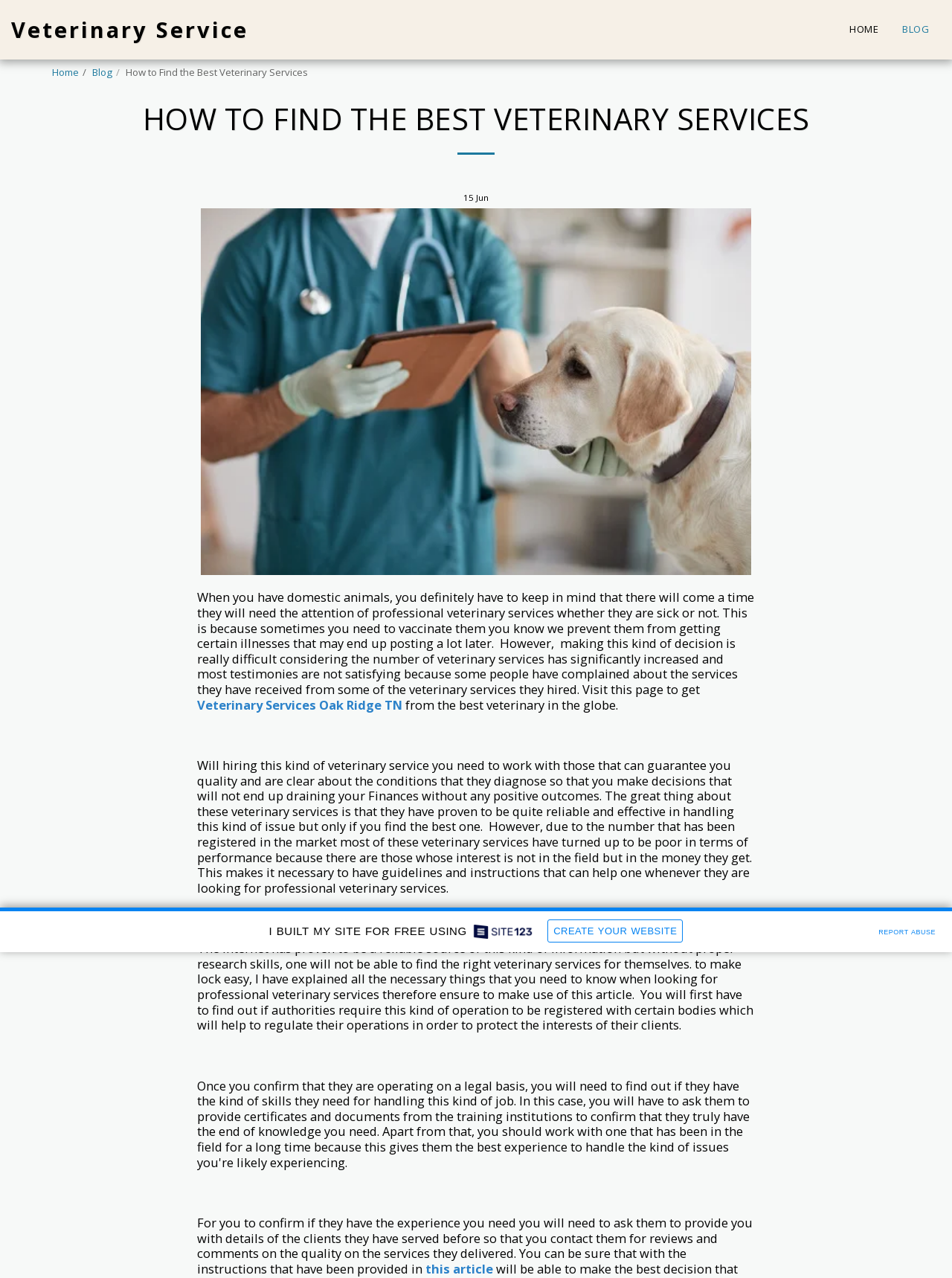Pinpoint the bounding box coordinates of the element you need to click to execute the following instruction: "Check the date of the article". The bounding box should be represented by four float numbers between 0 and 1, in the format [left, top, right, bottom].

[0.487, 0.15, 0.513, 0.16]